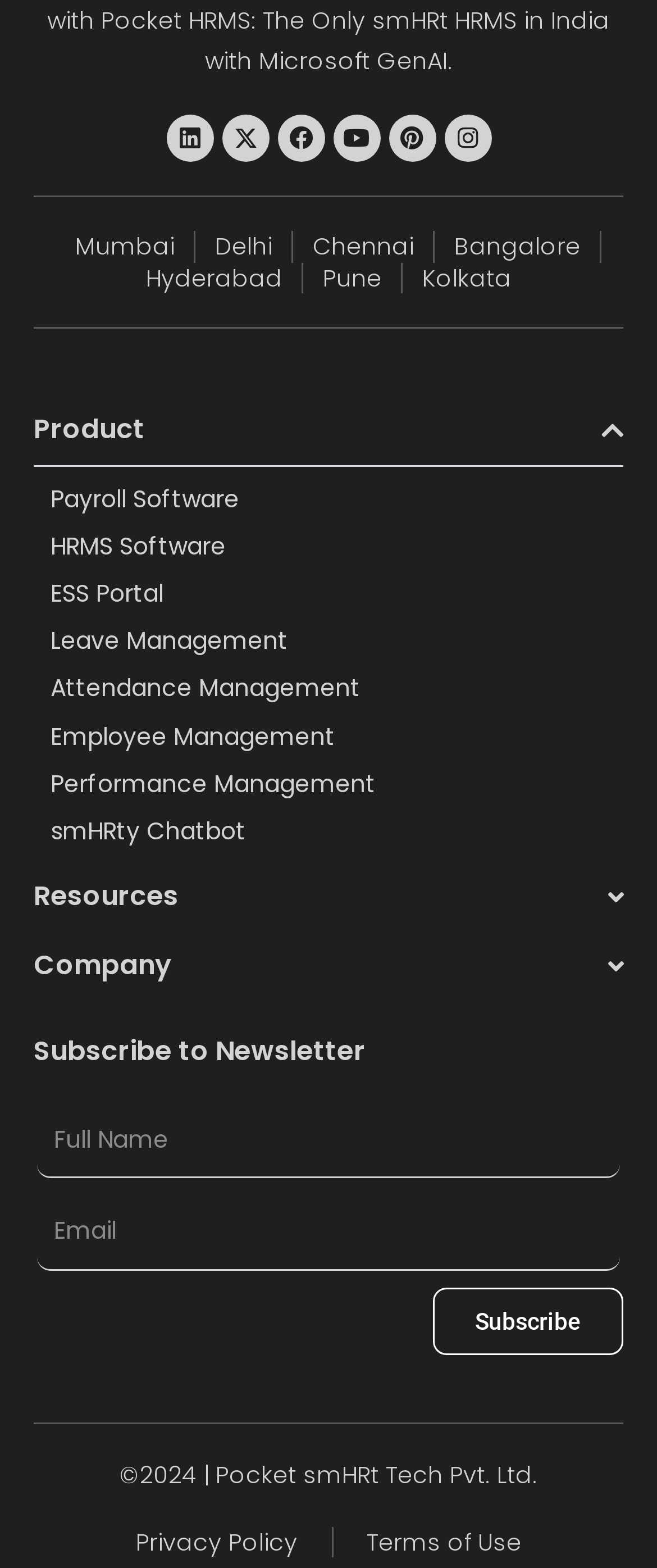Using floating point numbers between 0 and 1, provide the bounding box coordinates in the format (top-left x, top-left y, bottom-right x, bottom-right y). Locate the UI element described here: Product

[0.051, 0.252, 0.949, 0.297]